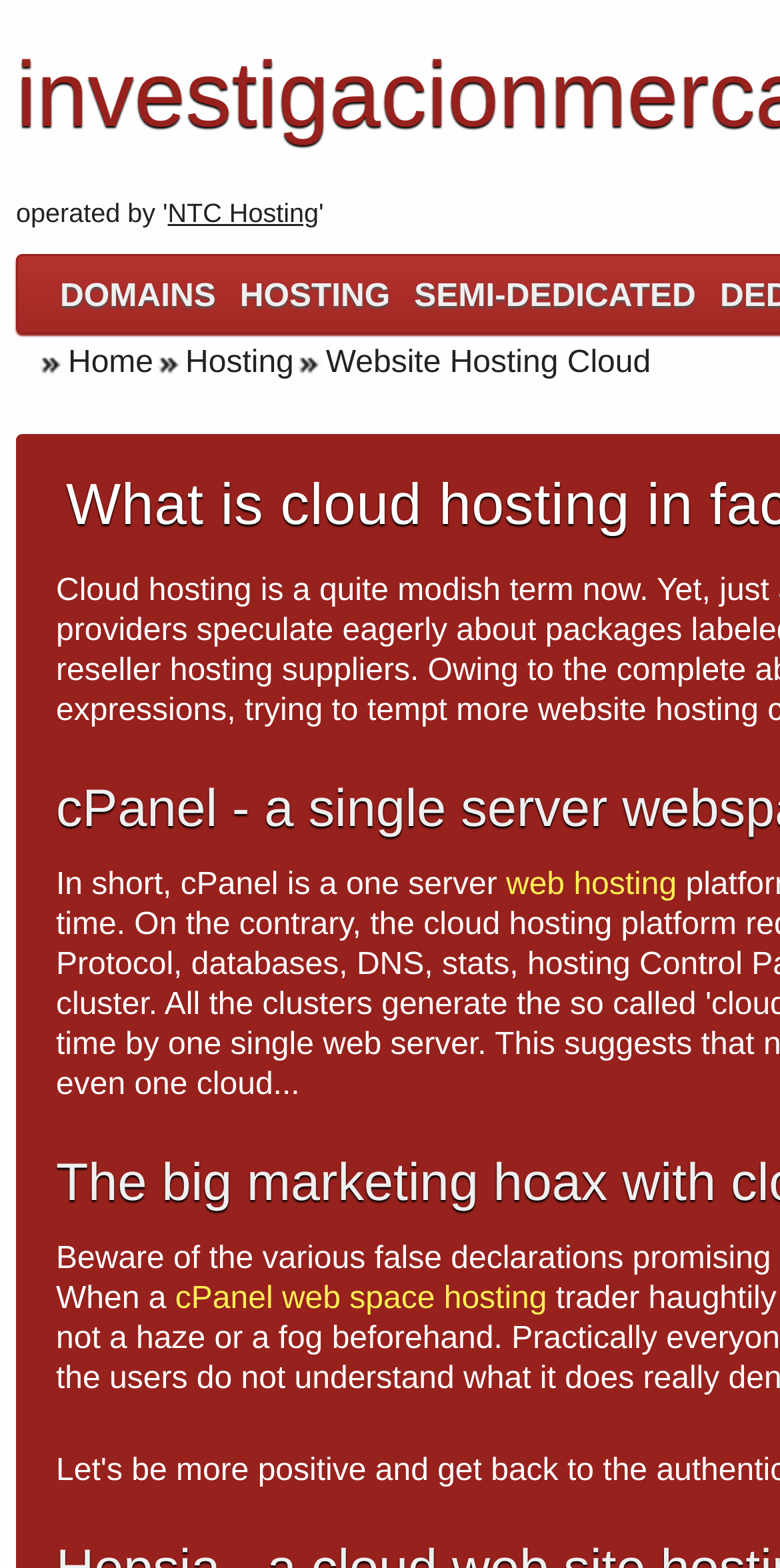Please answer the following question using a single word or phrase: 
Is there a 'Home' link on this webpage?

Yes